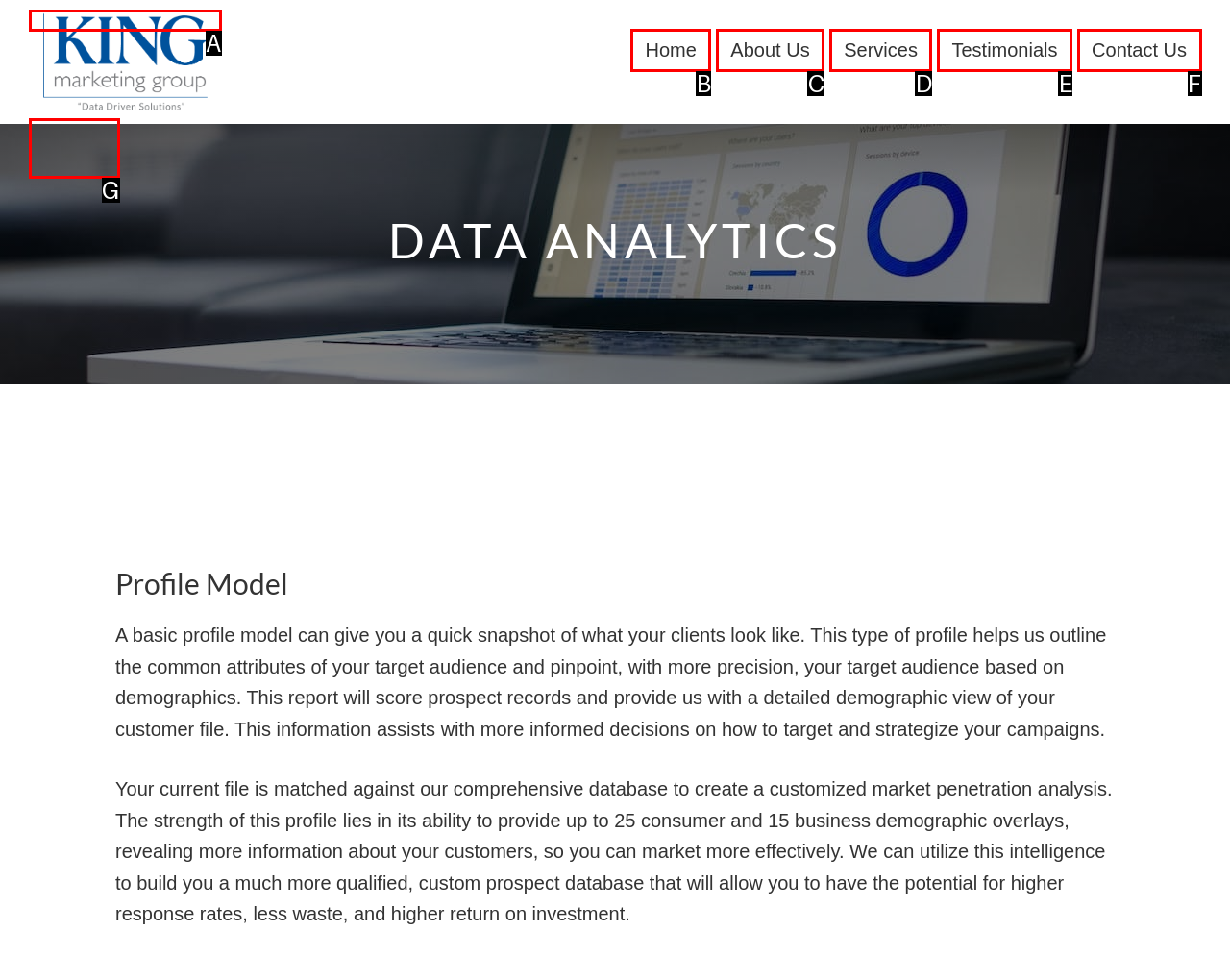Identify the option that corresponds to the description: King Marketing Group 
Provide the letter of the matching option from the available choices directly.

G